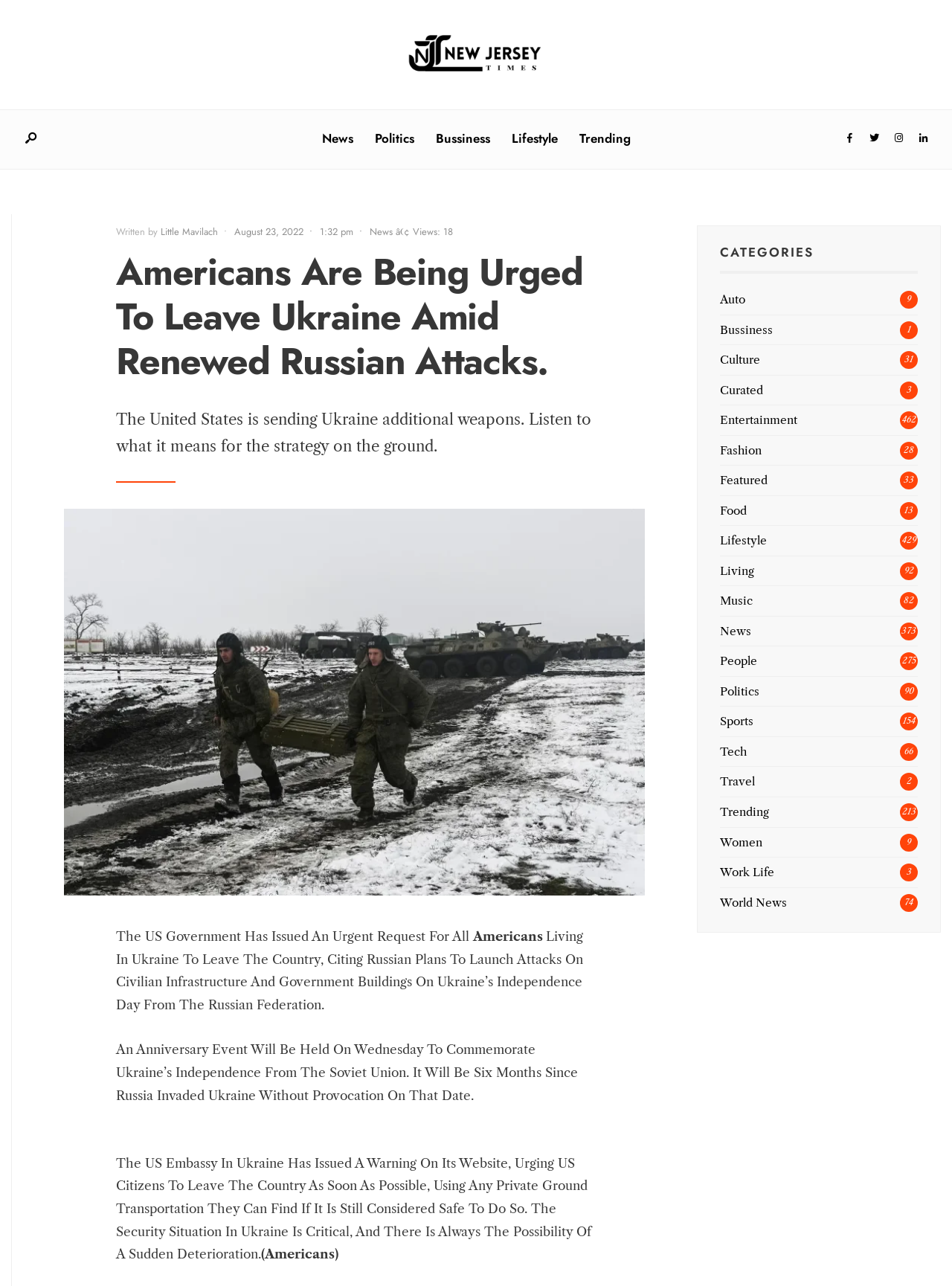Please identify the bounding box coordinates of the area I need to click to accomplish the following instruction: "Check the 'Reviews' section".

None